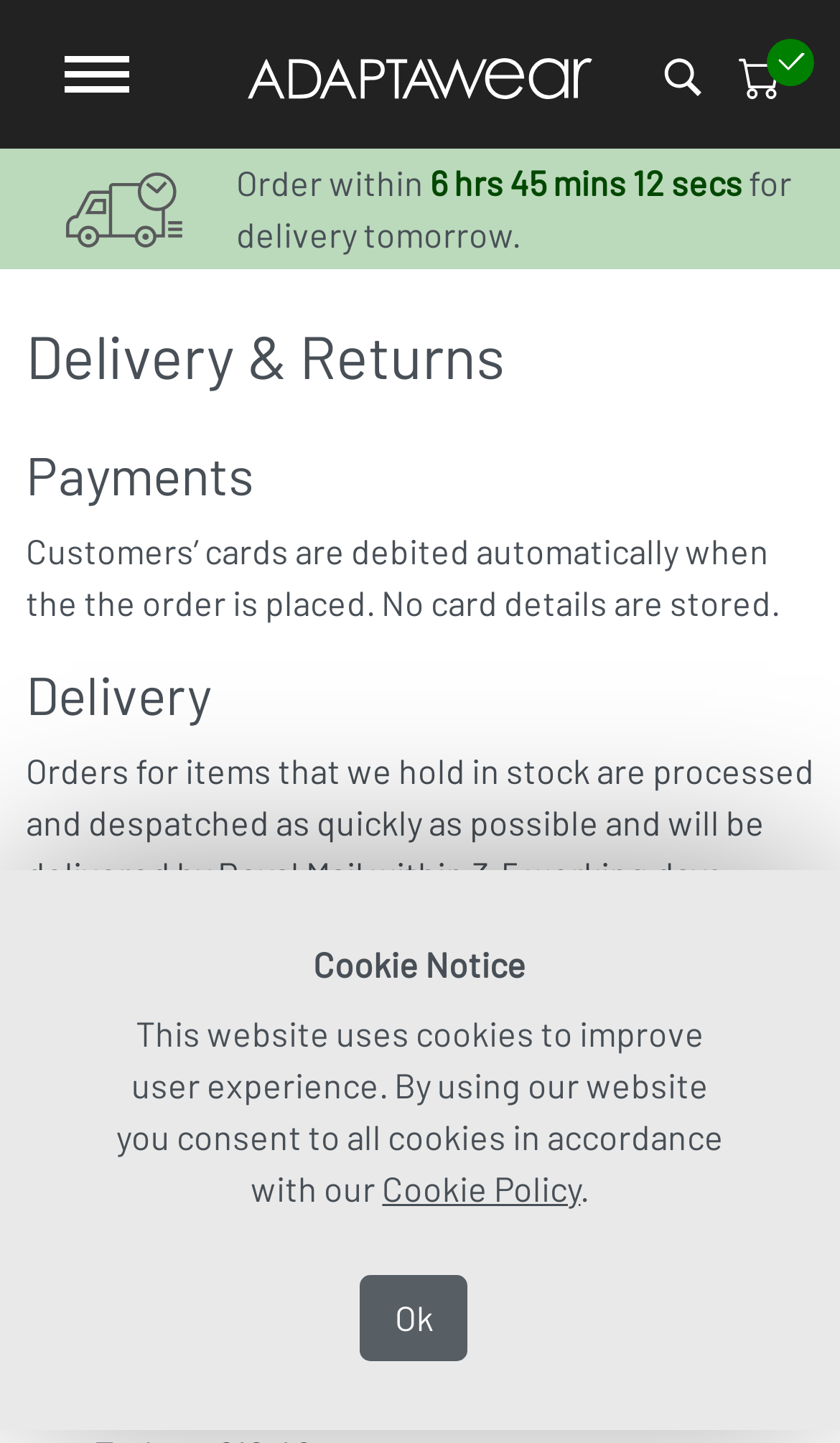What is the purpose of this webpage?
Using the image, give a concise answer in the form of a single word or short phrase.

To provide information on delivery and returns